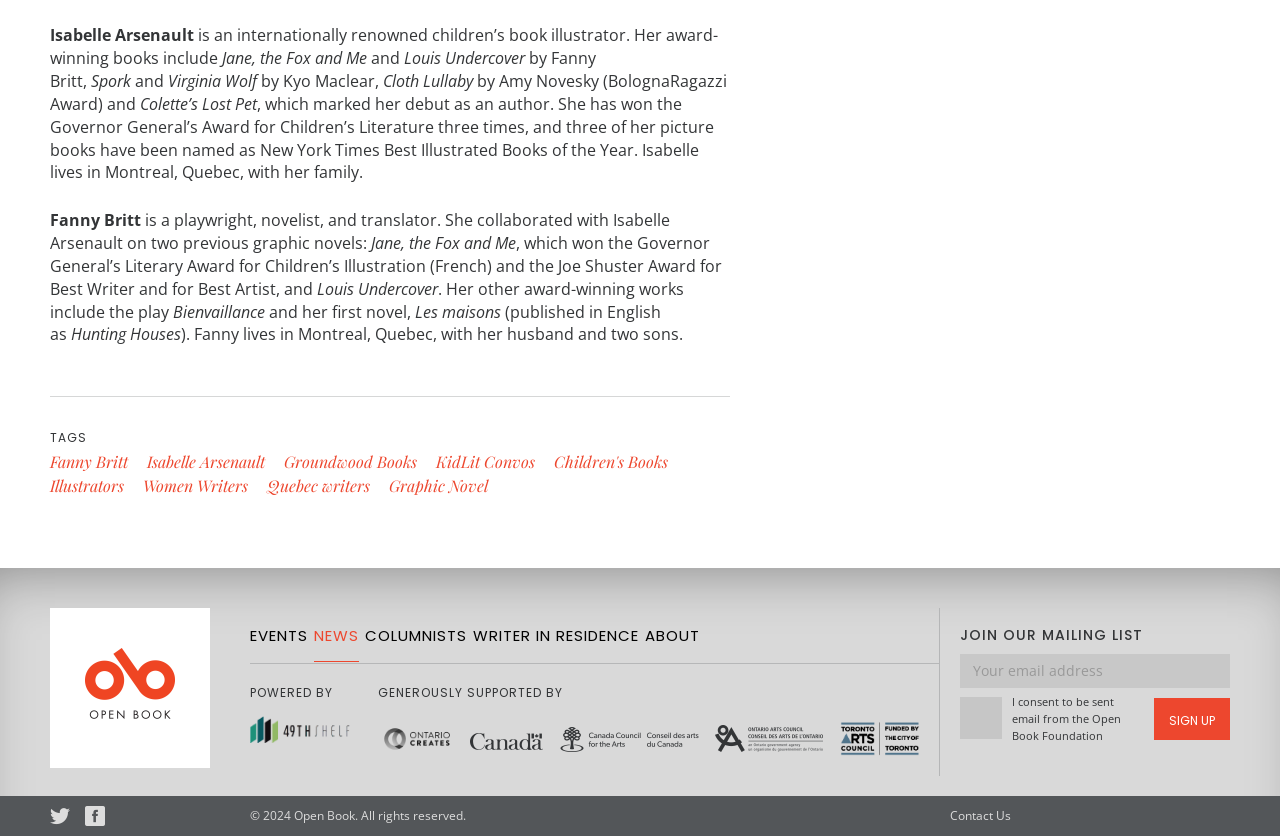Based on the element description: "Company", identify the UI element and provide its bounding box coordinates. Use four float numbers between 0 and 1, [left, top, right, bottom].

None